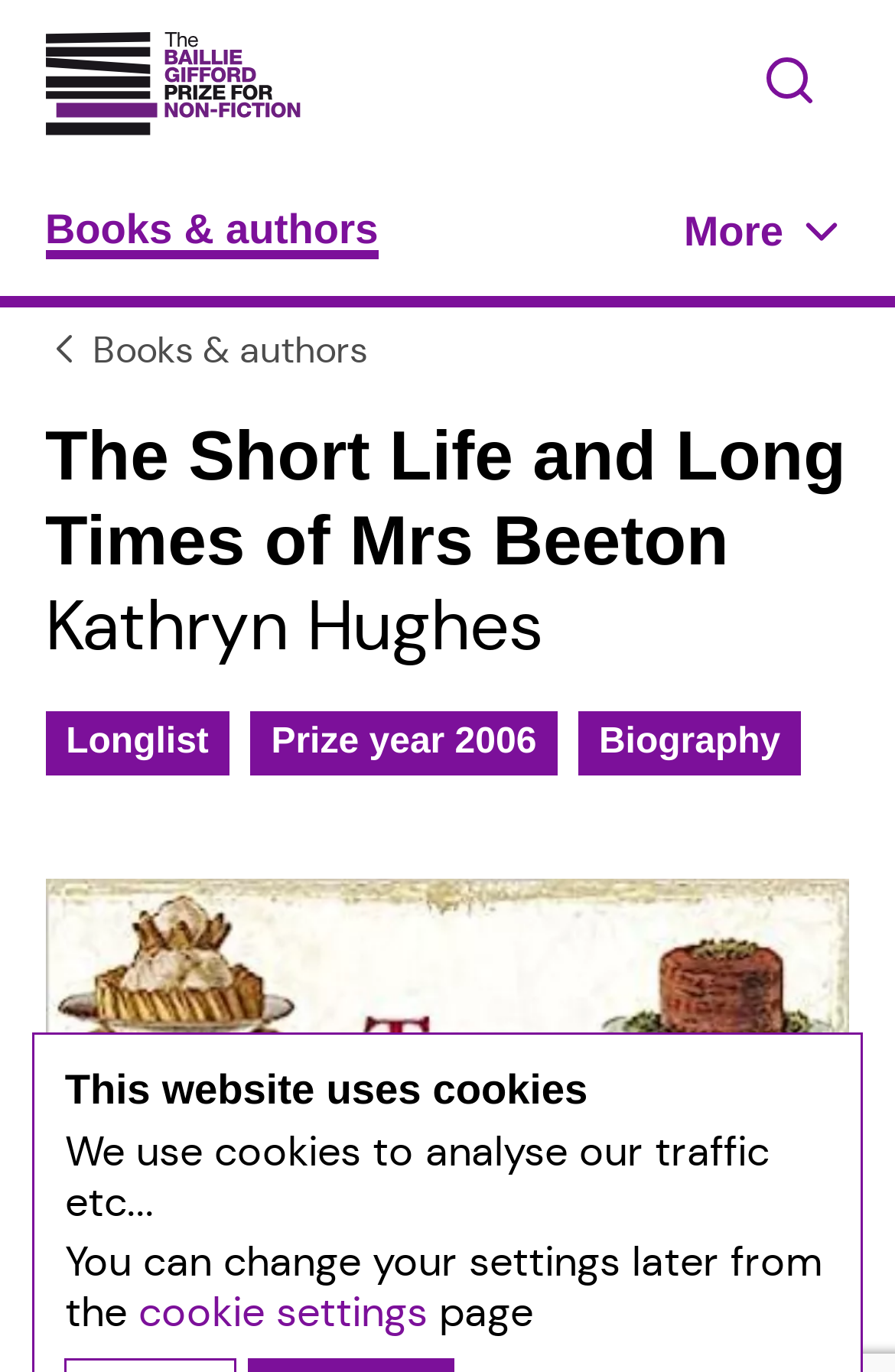Please give the bounding box coordinates of the area that should be clicked to fulfill the following instruction: "Enter the prize". The coordinates should be in the format of four float numbers from 0 to 1, i.e., [left, top, right, bottom].

[0.05, 0.32, 0.374, 0.364]